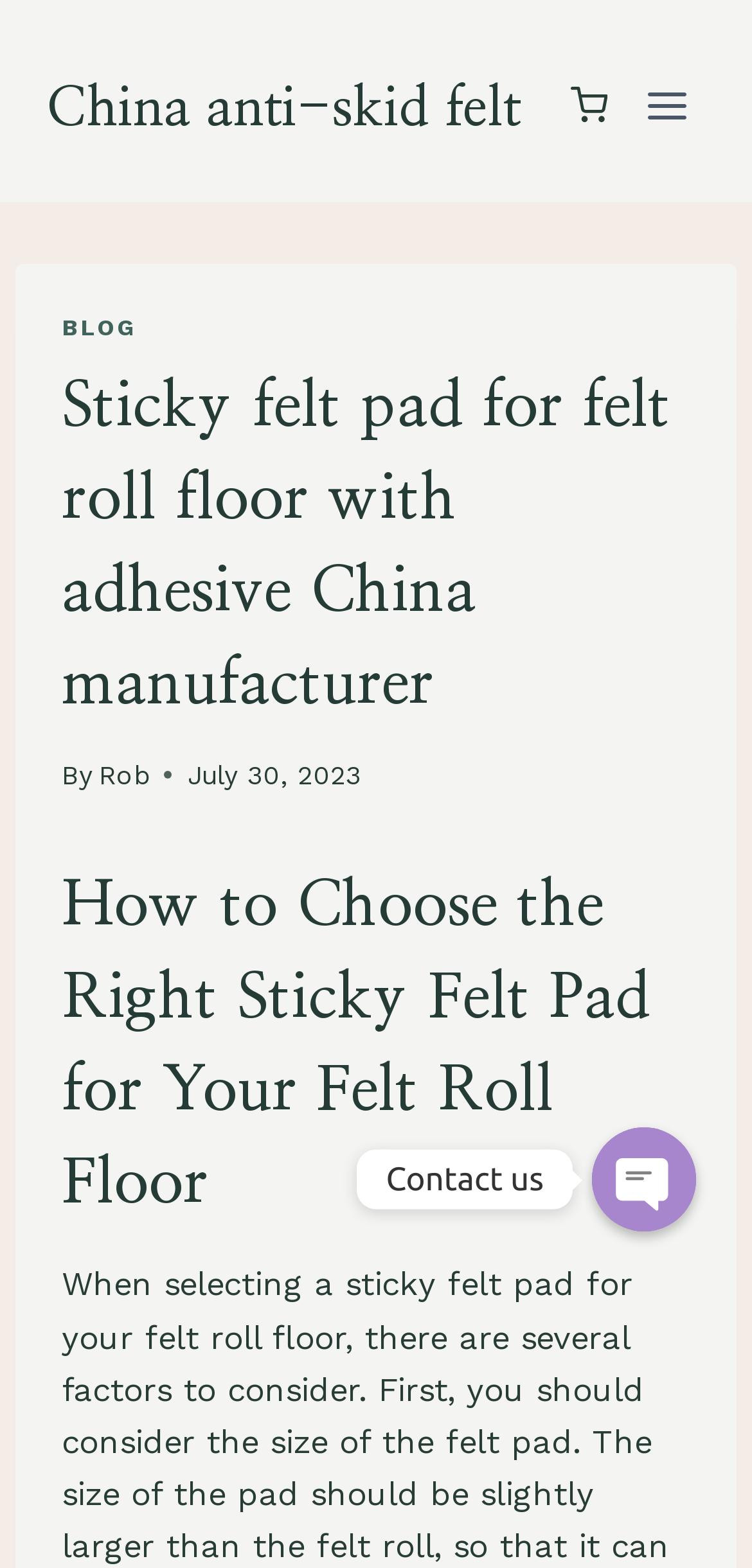Provide an in-depth caption for the elements present on the webpage.

The webpage appears to be a product page for a sticky felt pad manufacturer in China. At the top left, there is a link to "China anti-skid felt" and a shopping cart icon with a link to "Shopping Cart" at the top right. Next to the shopping cart icon, there is a button to "Open menu" which, when expanded, reveals a menu with a header section.

In the header section, there are links to "BLOG" and a heading that displays the product name "Sticky felt pad for felt roll floor with adhesive China manufacturer". Below the product name, there is a line of text that reads "By Rob" and a timestamp "July 30, 2023". 

Further down, there is a heading that asks "How to Choose the Right Sticky Felt Pad for Your Felt Roll Floor". At the bottom right of the page, there are three identical links, each with an image, and a "Contact us" text above them. There is also a button with an image at the bottom right corner of the page.